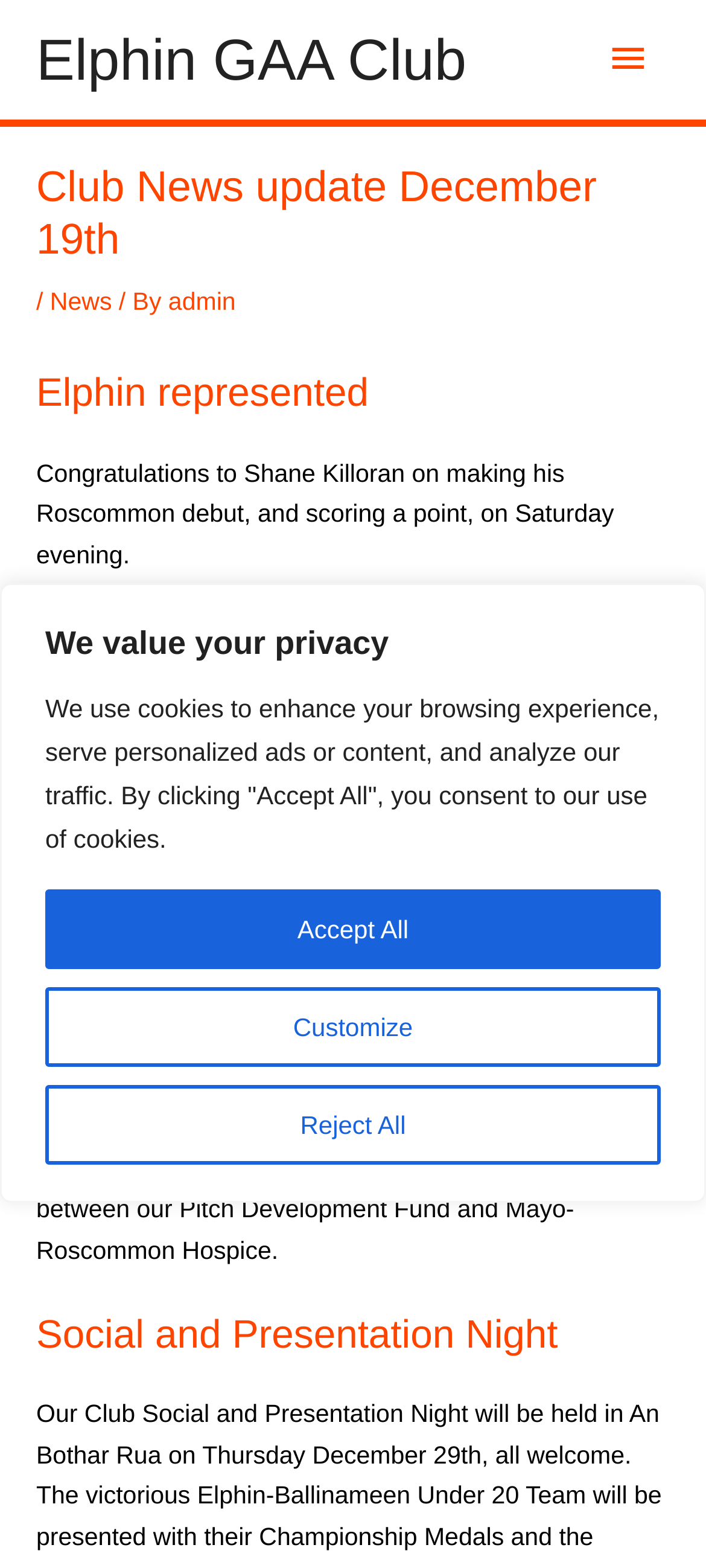Reply to the question with a single word or phrase:
How many news updates are on this webpage?

5